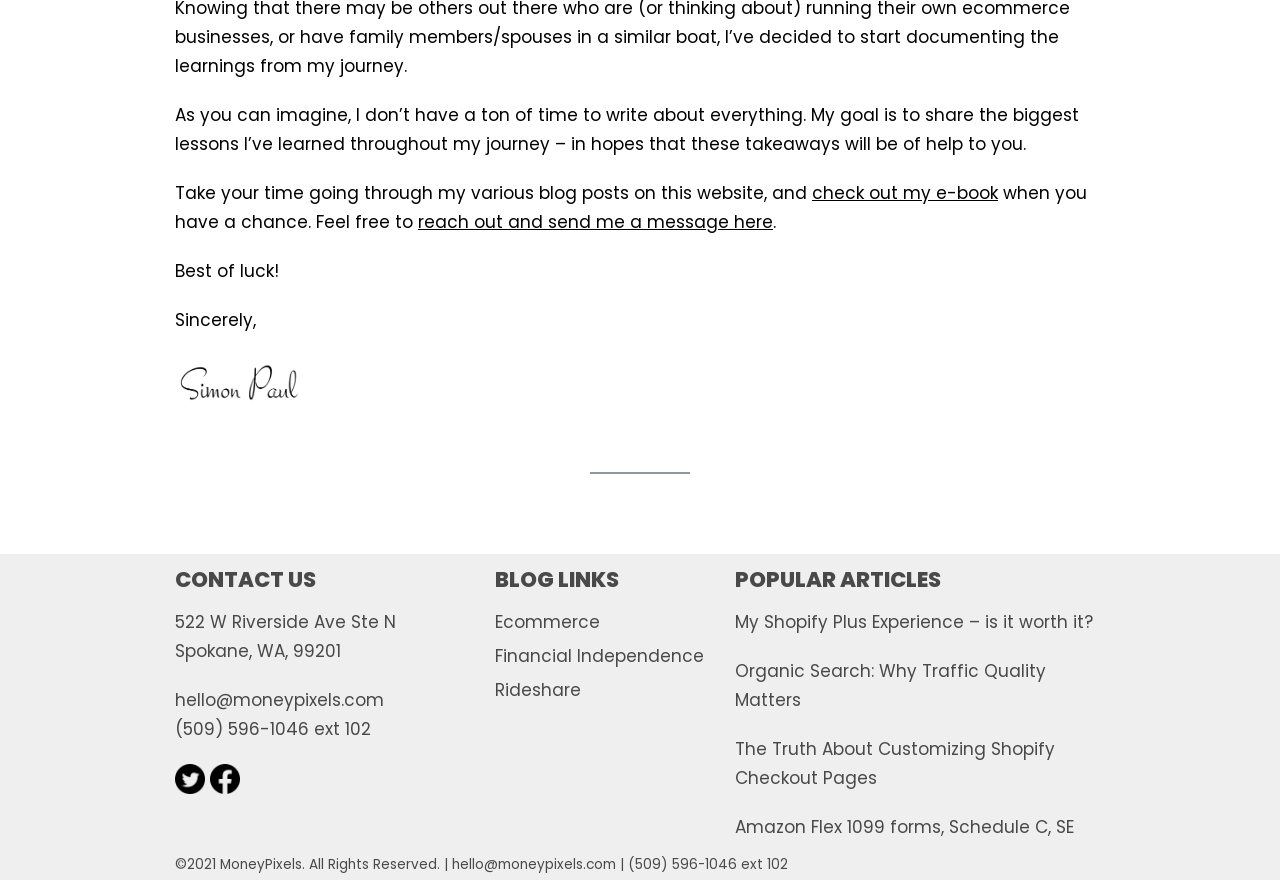Locate the bounding box coordinates of the area where you should click to accomplish the instruction: "reach out and send me a message here".

[0.327, 0.238, 0.604, 0.266]